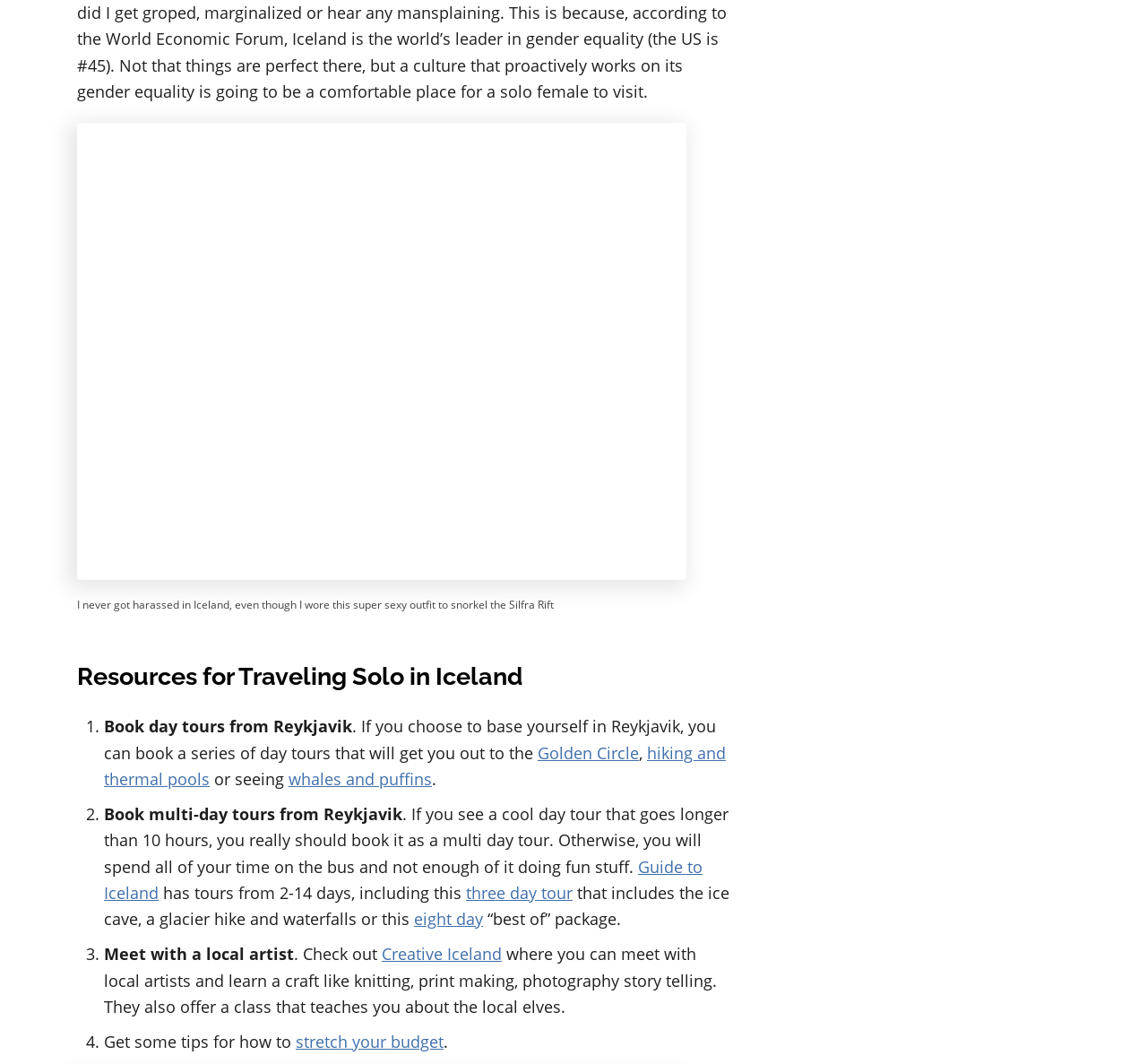What is the topic of the webpage?
Provide a one-word or short-phrase answer based on the image.

Traveling Solo in Iceland